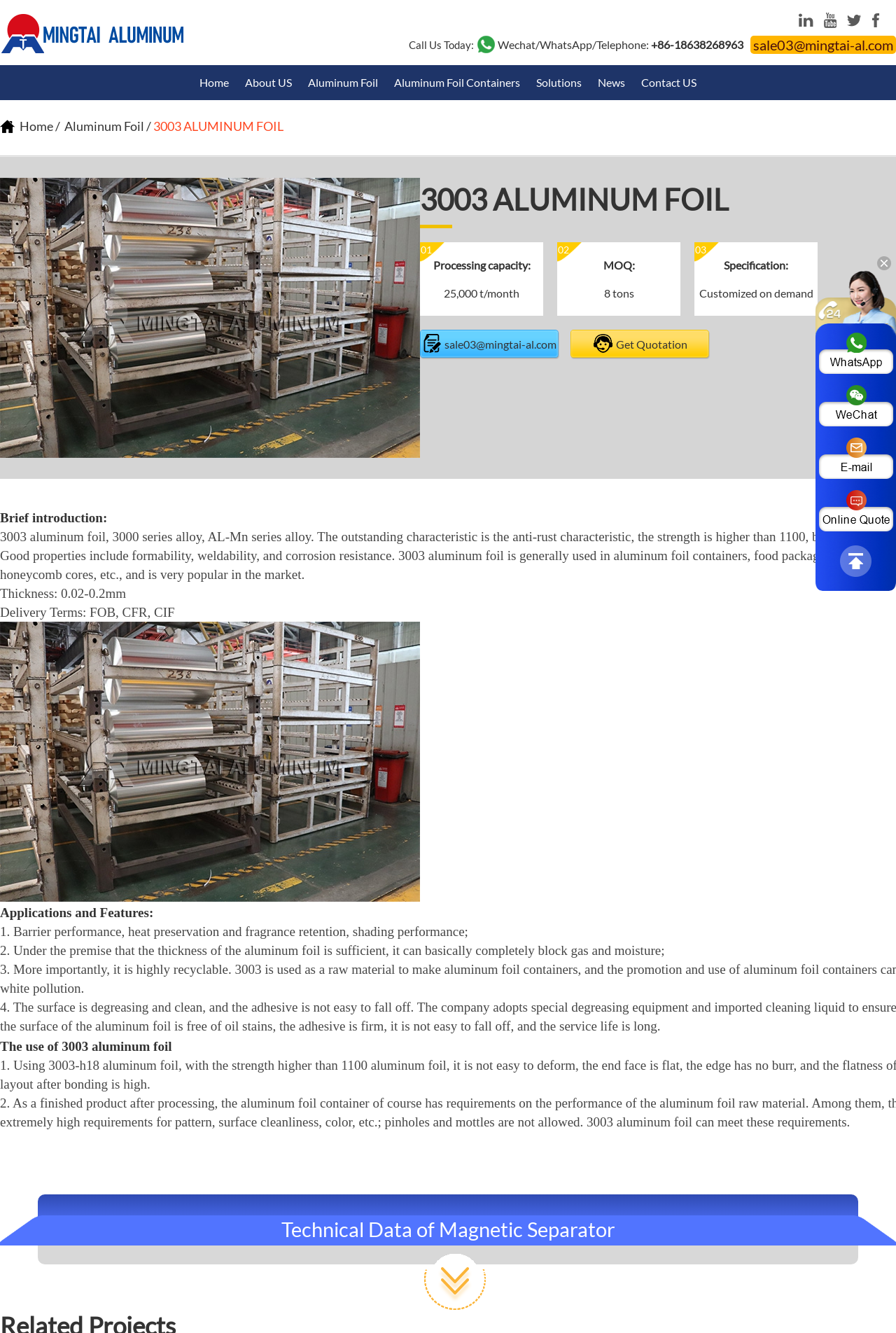Bounding box coordinates must be specified in the format (top-left x, top-left y, bottom-right x, bottom-right y). All values should be floating point numbers between 0 and 1. What are the bounding box coordinates of the UI element described as: Get Quotation

[0.637, 0.247, 0.793, 0.269]